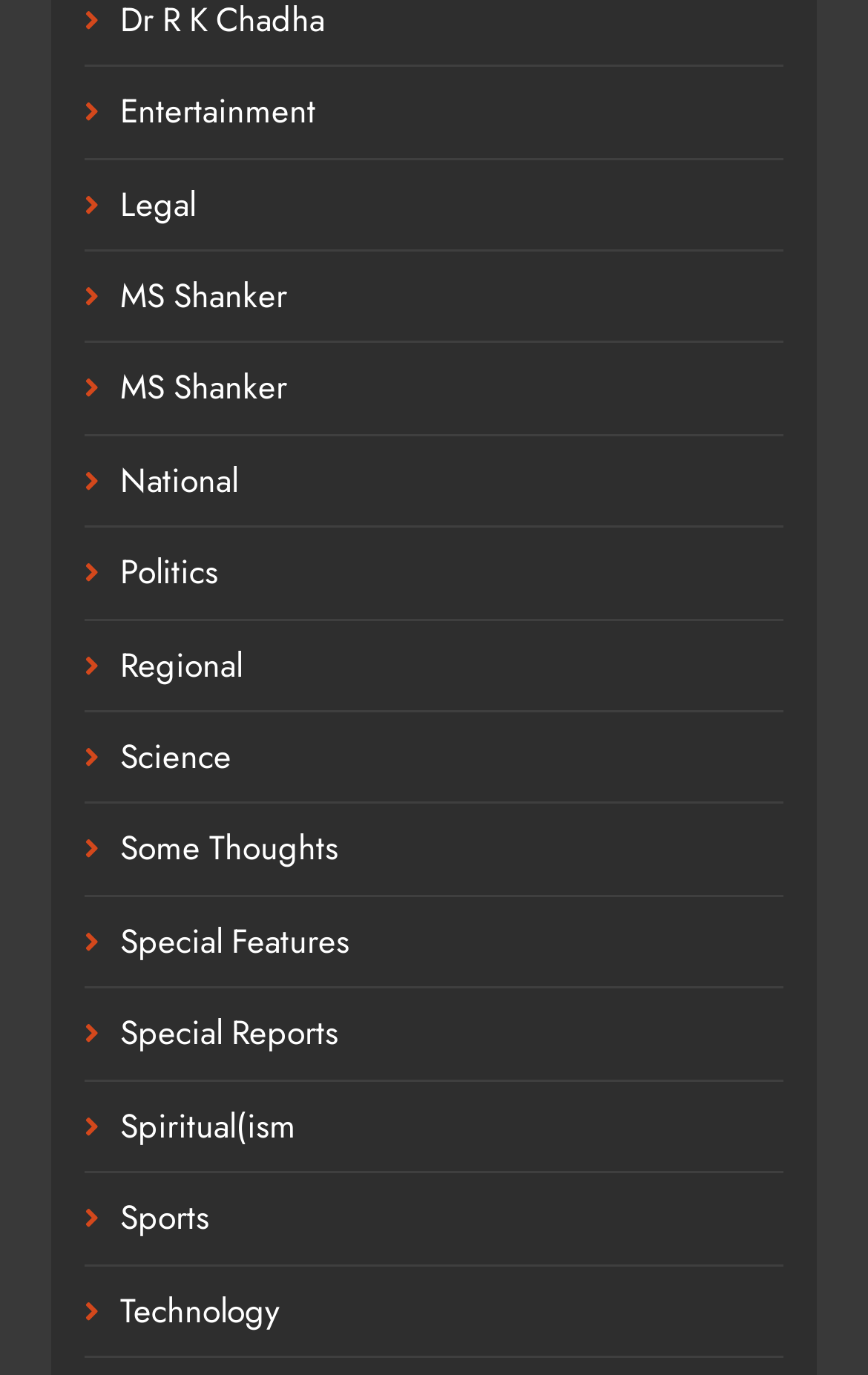How many categories are listed?
Give a single word or phrase answer based on the content of the image.

14